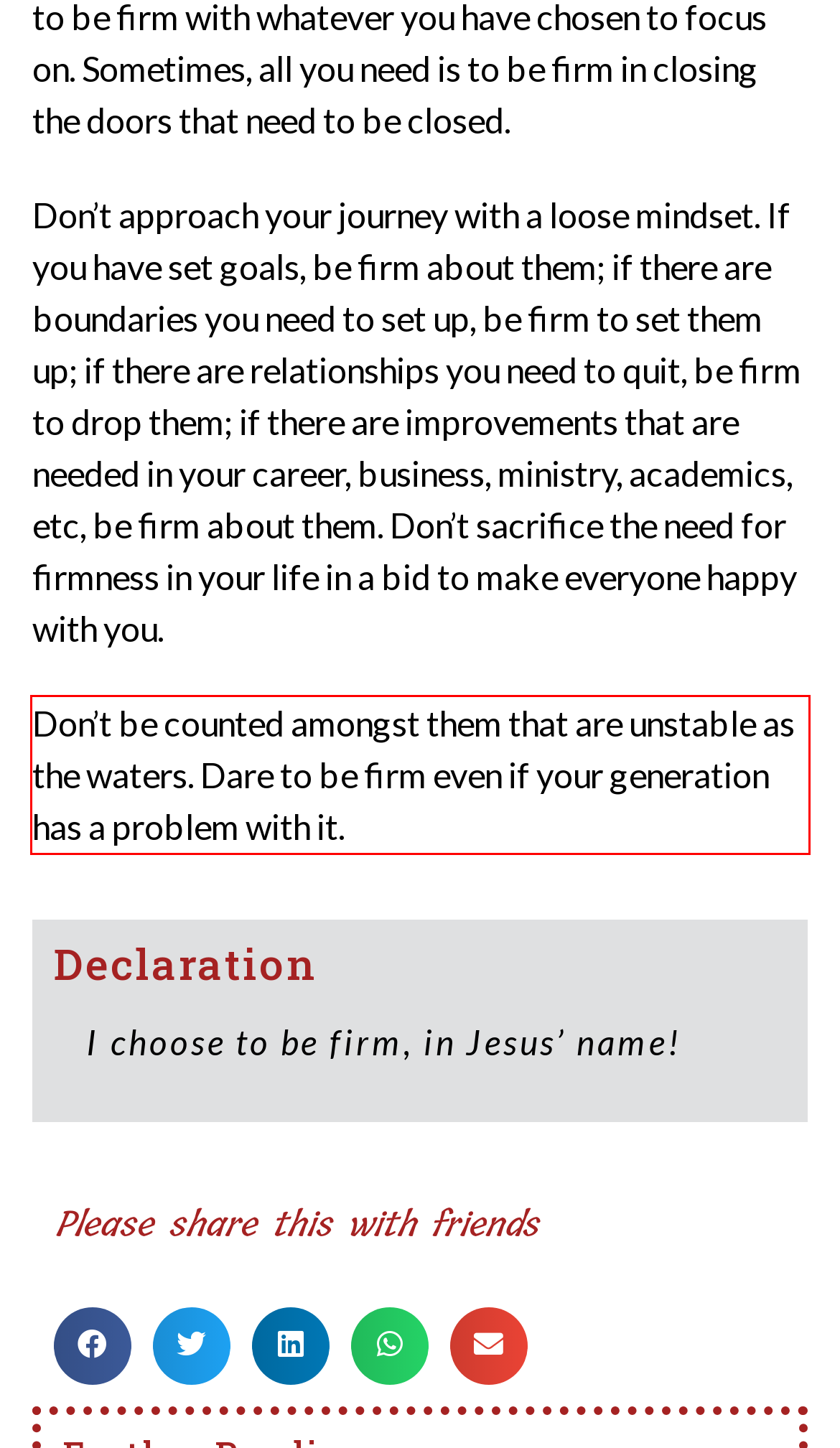You are given a screenshot showing a webpage with a red bounding box. Perform OCR to capture the text within the red bounding box.

Don’t be counted amongst them that are unstable as the waters. Dare to be firm even if your generation has a problem with it.